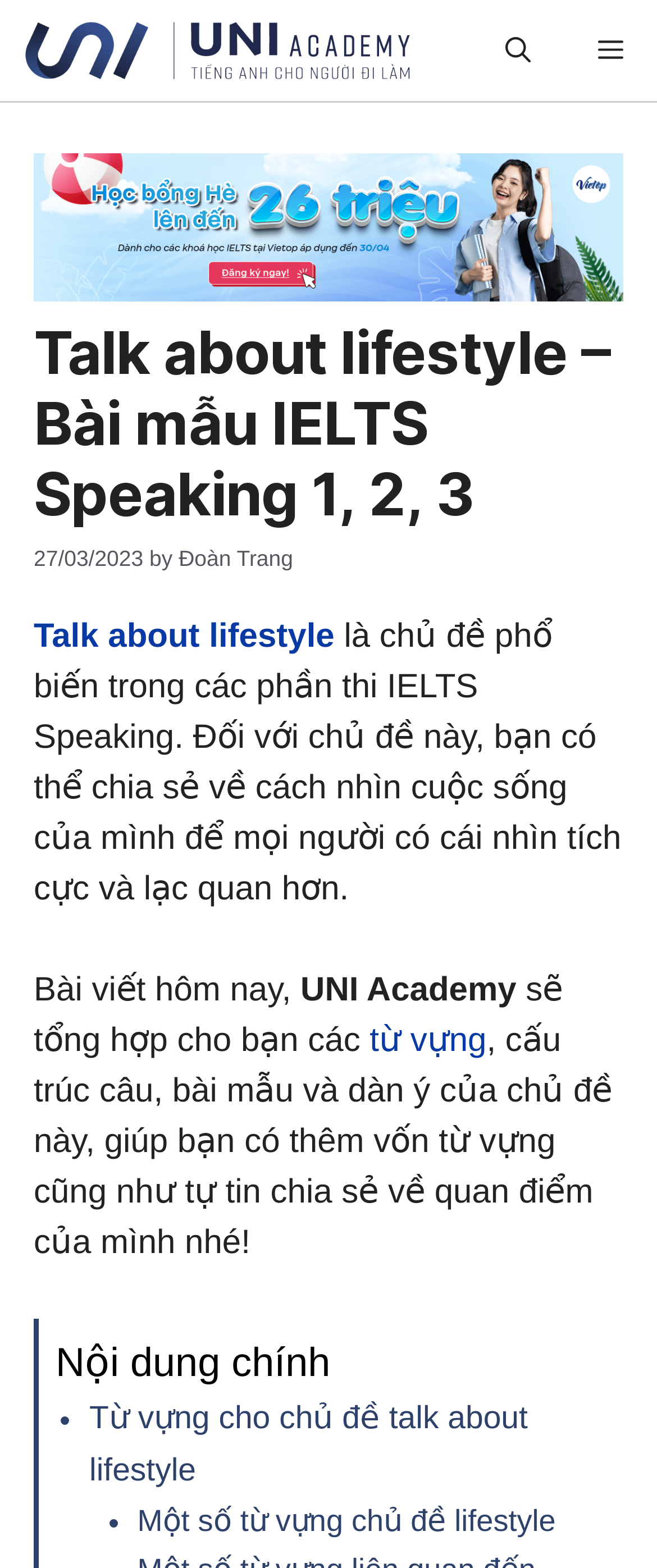Specify the bounding box coordinates of the element's region that should be clicked to achieve the following instruction: "Search for something". The bounding box coordinates consist of four float numbers between 0 and 1, in the format [left, top, right, bottom].

[0.718, 0.0, 0.859, 0.064]